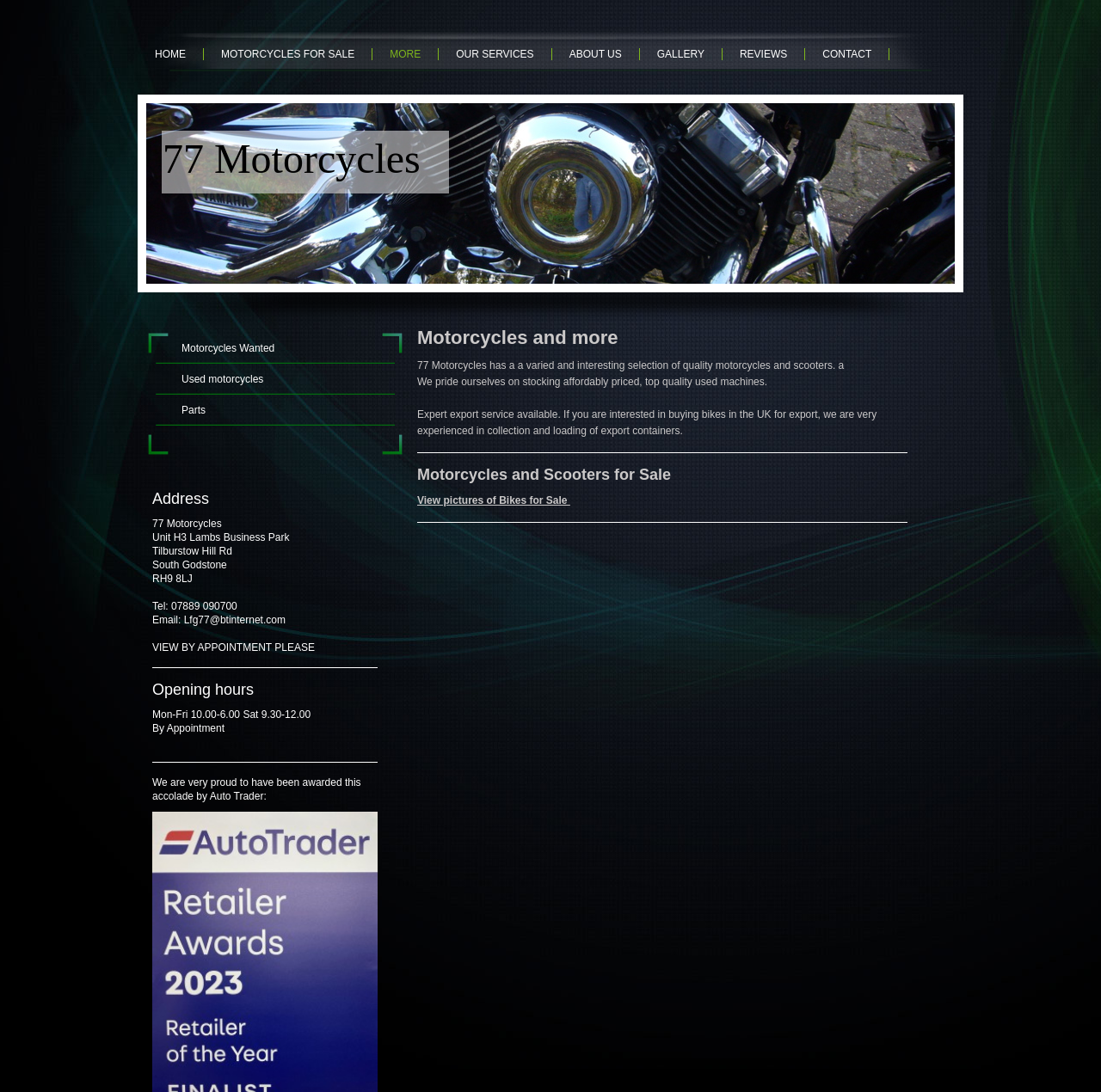Offer an extensive depiction of the webpage and its key elements.

The webpage is about 77 Motorcycles, a business that sells quality motorcycles and scooters. At the top of the page, there is a navigation menu with links to different sections of the website, including "HOME", "MOTORCYCLES FOR SALE", "MORE", "OUR SERVICES", "ABOUT US", "GALLERY", "REVIEWS", and "CONTACT". 

Below the navigation menu, there is a logo or icon of 77 Motorcycles, accompanied by the text "77 Motorcycles". 

On the left side of the page, there are several links to specific types of motorcycles, including "Motorcycles Wanted", "Used motorcycles", and "Parts". 

Below these links, the business's address is listed, including the street address, town, postcode, and contact information such as phone number and email. There is also a note that viewings are by appointment only.

Further down, the page lists the business's opening hours, including weekdays and Saturdays. 

On the right side of the page, there is a section titled "Motorcycles and more", which describes the business's selection of quality motorcycles and scooters. The text explains that they pride themselves on stocking affordably priced, top-quality used machines and also offer an expert export service. 

Below this section, there is a heading "Motorcycles and Scooters for Sale" and a link to view pictures of bikes for sale.